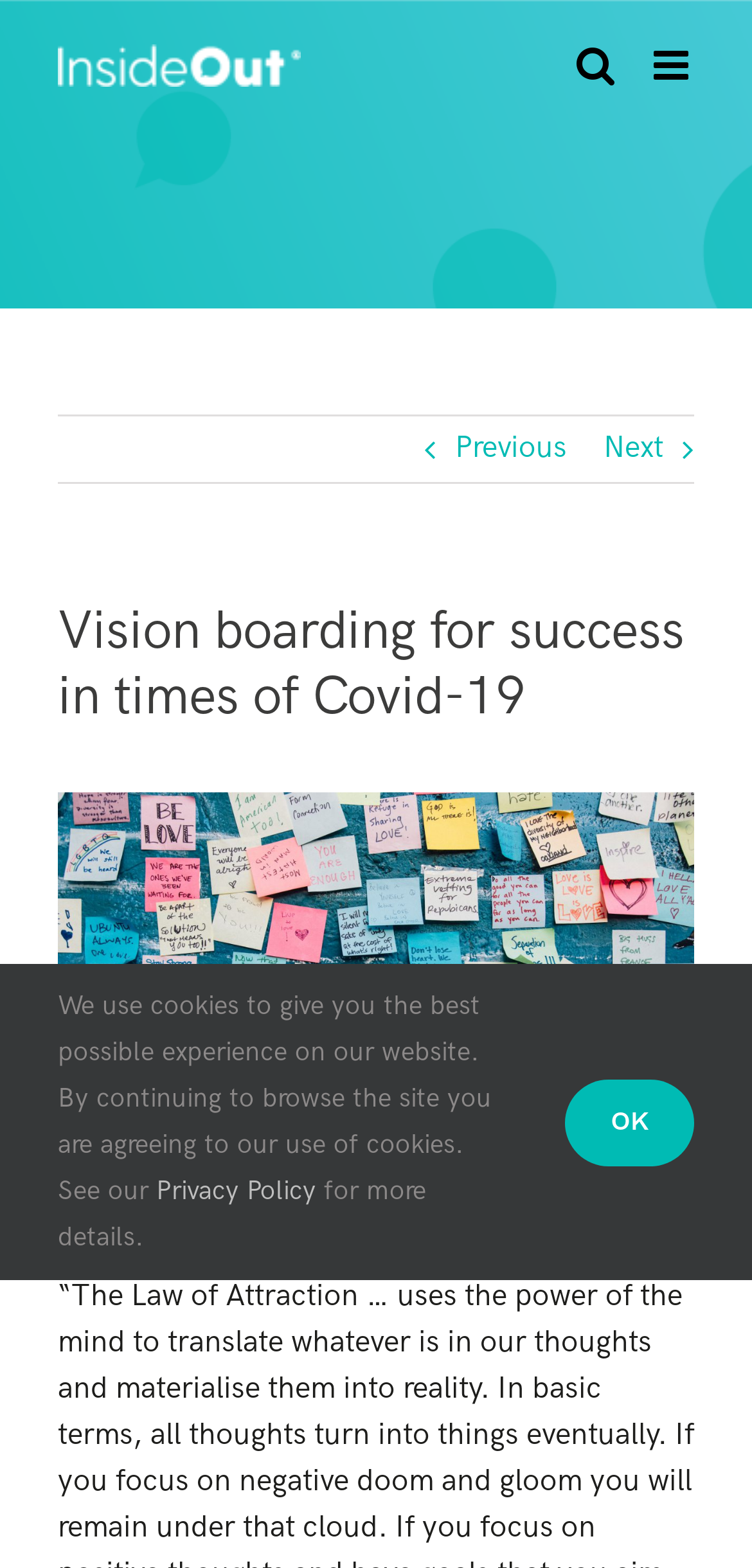What is the theme of the webpage?
Using the image, provide a concise answer in one word or a short phrase.

Success in times of Covid-19